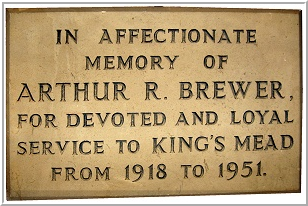Describe every aspect of the image in detail.

This image depicts a brass memorial plaque honoring Arthur R. Brewer. The plaque is inscribed with the words: "IN AFFECTIONATE MEMORY OF ARTHUR R. BREWER, FOR DEVOTED AND LOYAL SERVICE TO KING'S MEAD FROM 1918 TO 1951." It serves as a tribute to Brewer’s significant contributions to King's Mead, reflecting a legacy of dedication and commitment over three decades. The plaque is likely displayed prominently within the King’s Mead school environment, commemorating his enduring impact on the institution and its community.